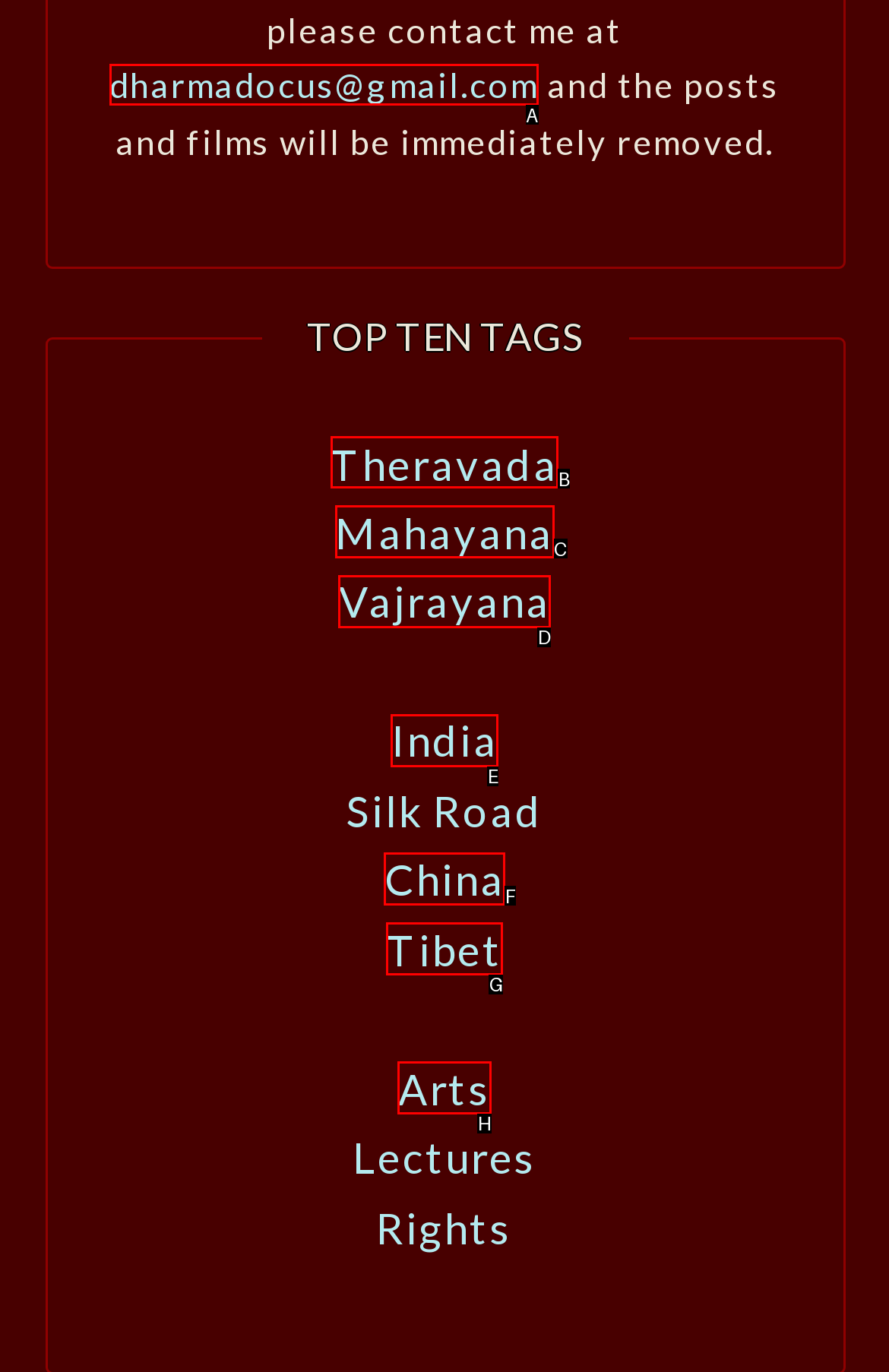Select the letter associated with the UI element you need to click to perform the following action: click on the Theravada link
Reply with the correct letter from the options provided.

B